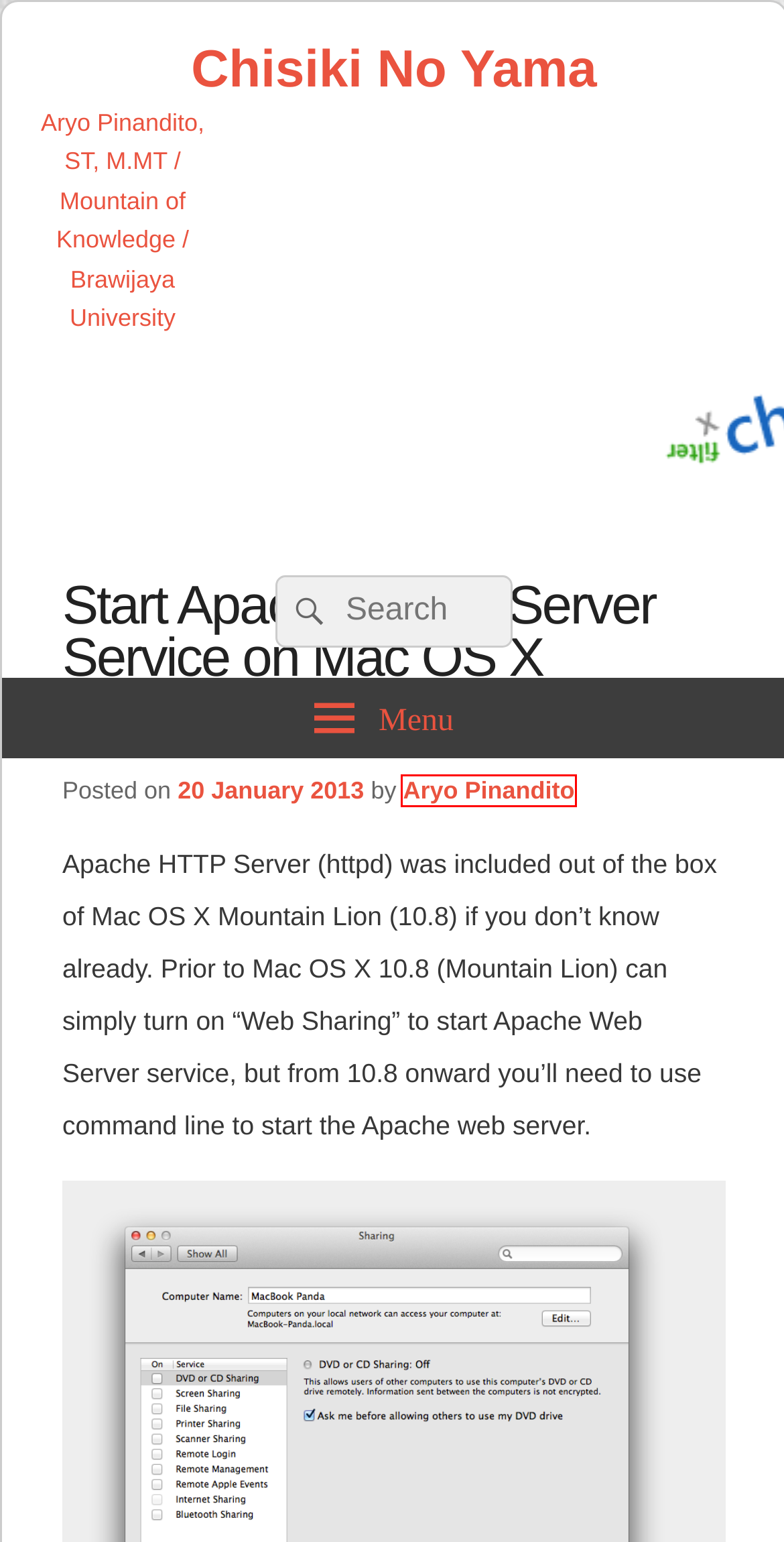Review the screenshot of a webpage that includes a red bounding box. Choose the webpage description that best matches the new webpage displayed after clicking the element within the bounding box. Here are the candidates:
A. Opening MacOS X Finder Window on A Hidden Folder from Terminal – Chisiki No Yama
B. Desain dan Analisis Algoritma – Chisiki No Yama
C. July 2013 – Chisiki No Yama
D. Arduino – Chisiki No Yama
E. PHP – Chisiki No Yama
F. Chisiki No Yama – Aryo Pinandito, ST, M.MT  /  Mountain of Knowledge  /  Brawijaya University
G. Aryo Pinandito – Chisiki No Yama
H. April 2013 – Chisiki No Yama

G